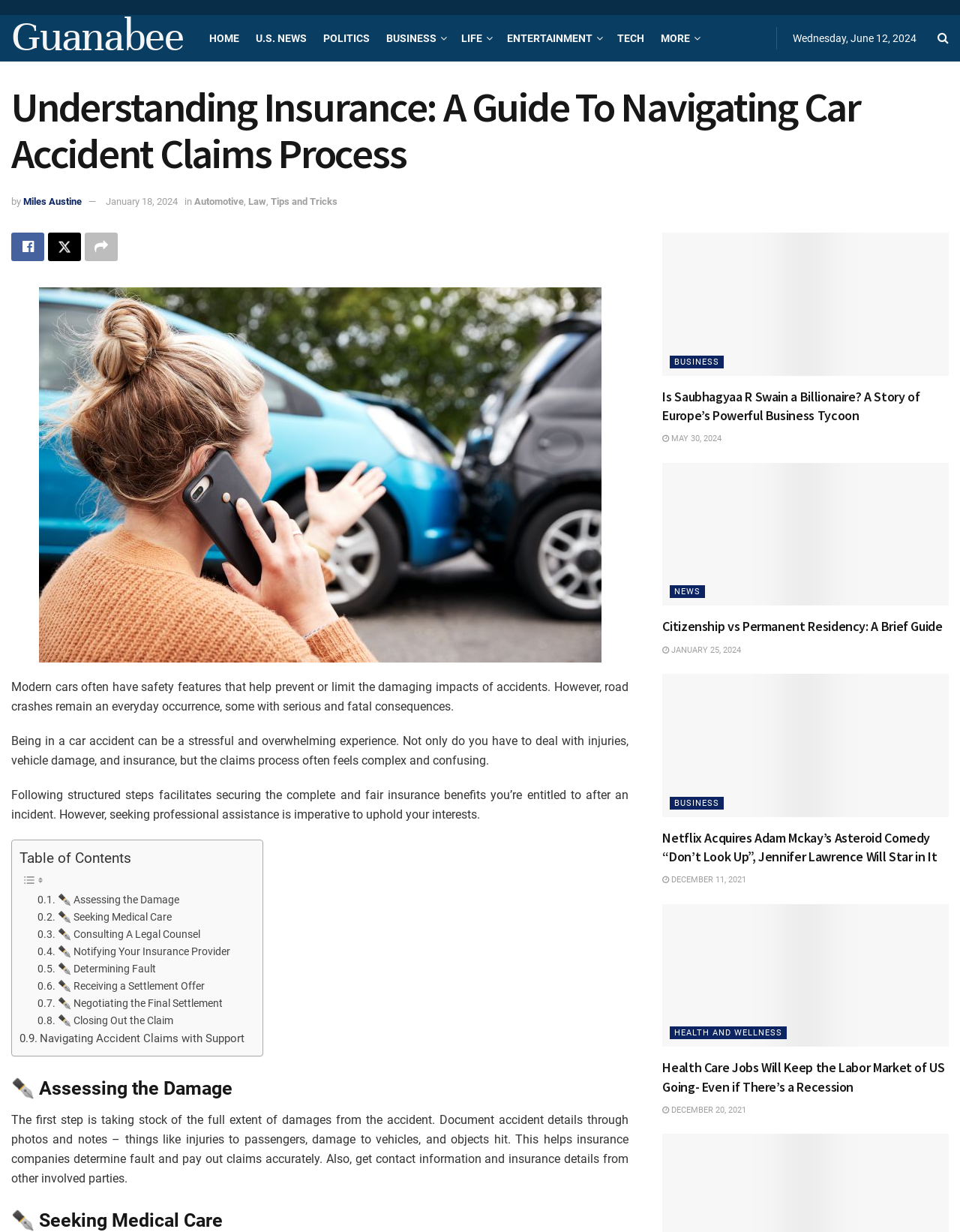Write an extensive caption that covers every aspect of the webpage.

This webpage is about understanding insurance and navigating car accident claims processes. At the top, there are several links to different sections of the website, including "HOME", "U.S. NEWS", "POLITICS", "BUSINESS", "LIFE", "ENTERTAINMENT", "TECH", and "MORE". The current page is focused on "Understanding Insurance: A Guide To Navigating Car Accident Claims Process".

Below the links, there is a date displayed as "Wednesday, June 12, 2024". Next to it, there is a search icon. The title of the article "Understanding Insurance: A Guide To Navigating Car Accident Claims Process" is displayed prominently, followed by the author's name "Miles Austine" and the date "January 18, 2024". There are also links to related topics such as "Automotive", "Law", and "Tips and Tricks".

The main content of the article is divided into several sections. The first section explains that modern cars have safety features to prevent accidents, but road crashes still occur, and being in a car accident can be stressful and overwhelming. The article then provides a step-by-step guide on how to navigate the claims process, including assessing the damage, seeking medical care, consulting a legal counsel, notifying the insurance provider, determining fault, receiving a settlement offer, negotiating the final settlement, and closing out the claim.

On the right side of the page, there is a table of contents with links to each section of the guide. Below the table of contents, there are several articles related to business, news, and health, each with a title, image, and date.

Overall, the webpage is well-organized and easy to navigate, with clear headings and concise text. The use of links and images helps to break up the content and make it more engaging.